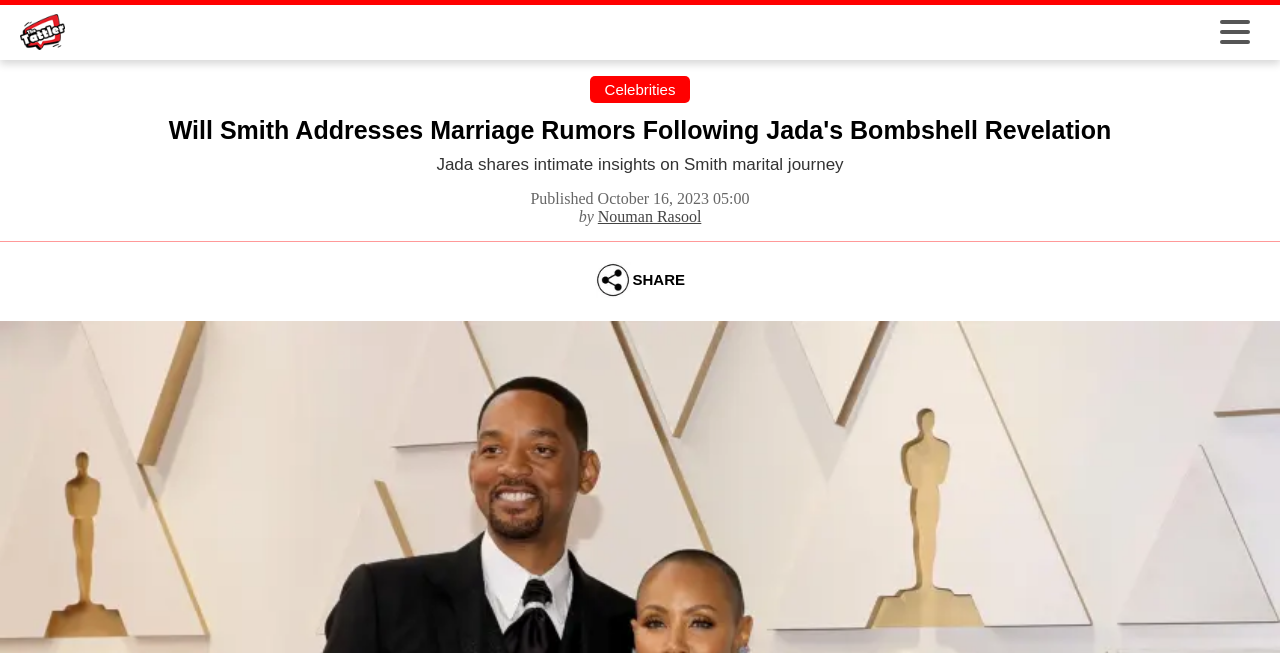Please respond in a single word or phrase: 
What is the name of the celebrity mentioned?

Will Smith